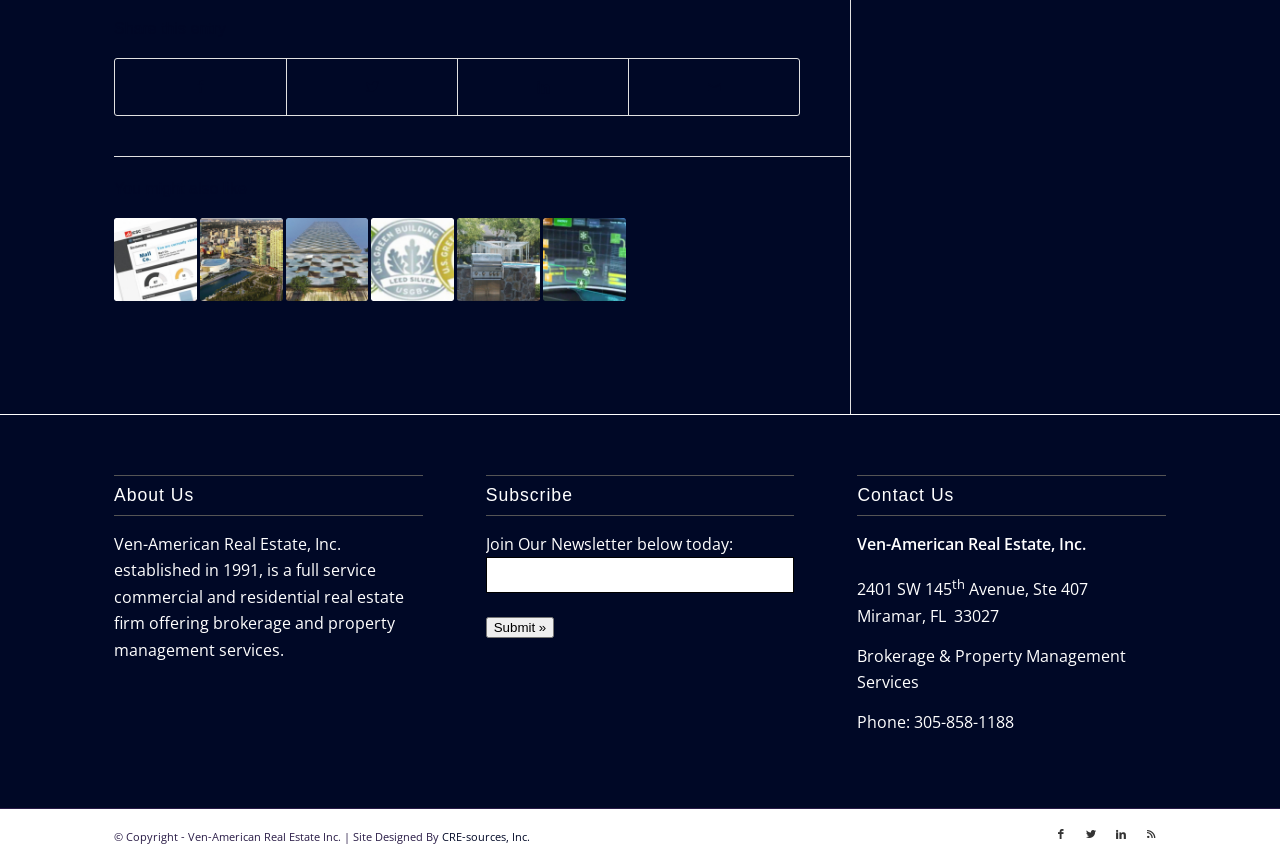Predict the bounding box coordinates of the area that should be clicked to accomplish the following instruction: "Read more about Retail Sector Welcomes ICSC’s New Property Efficiency Scorecard". The bounding box coordinates should consist of four float numbers between 0 and 1, i.e., [left, top, right, bottom].

[0.089, 0.252, 0.154, 0.348]